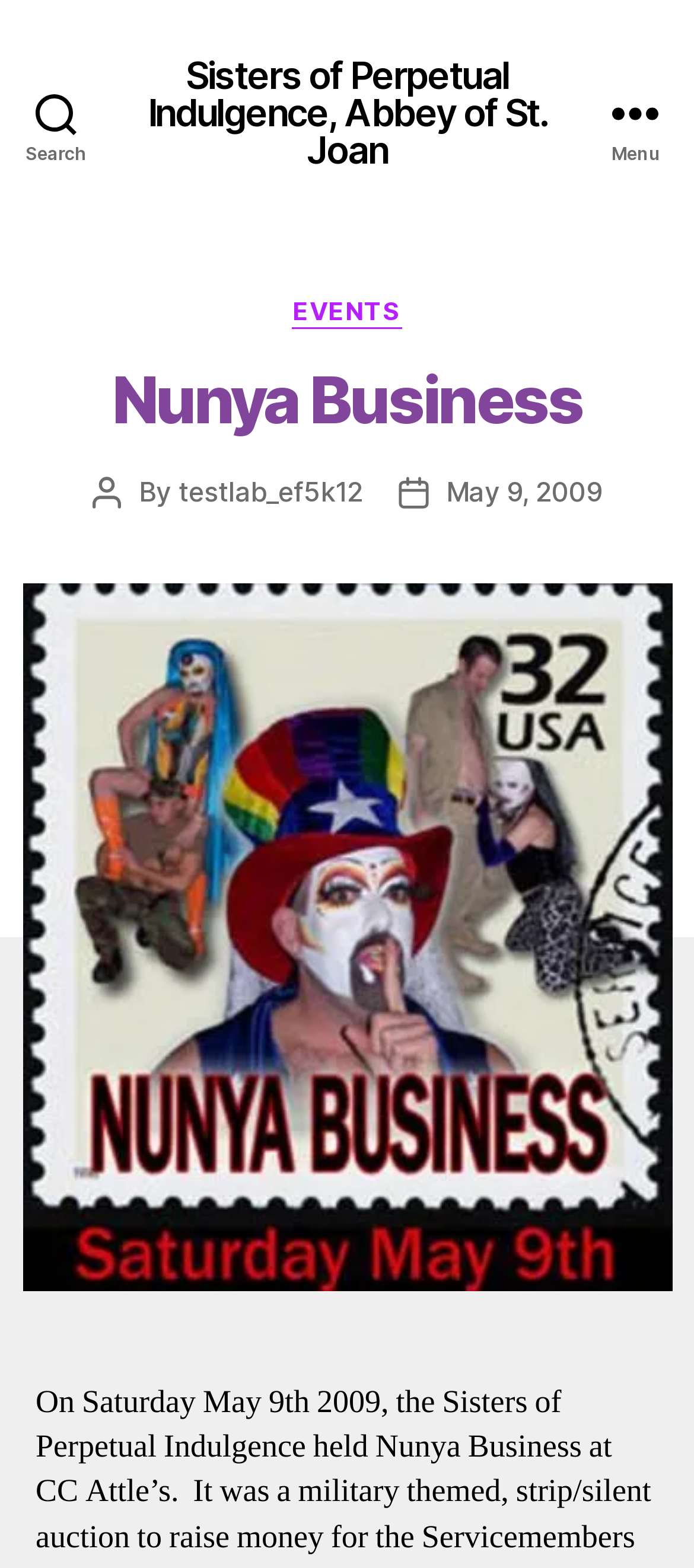What is the purpose of the 'Search' button?
Based on the screenshot, provide your answer in one word or phrase.

To search the website